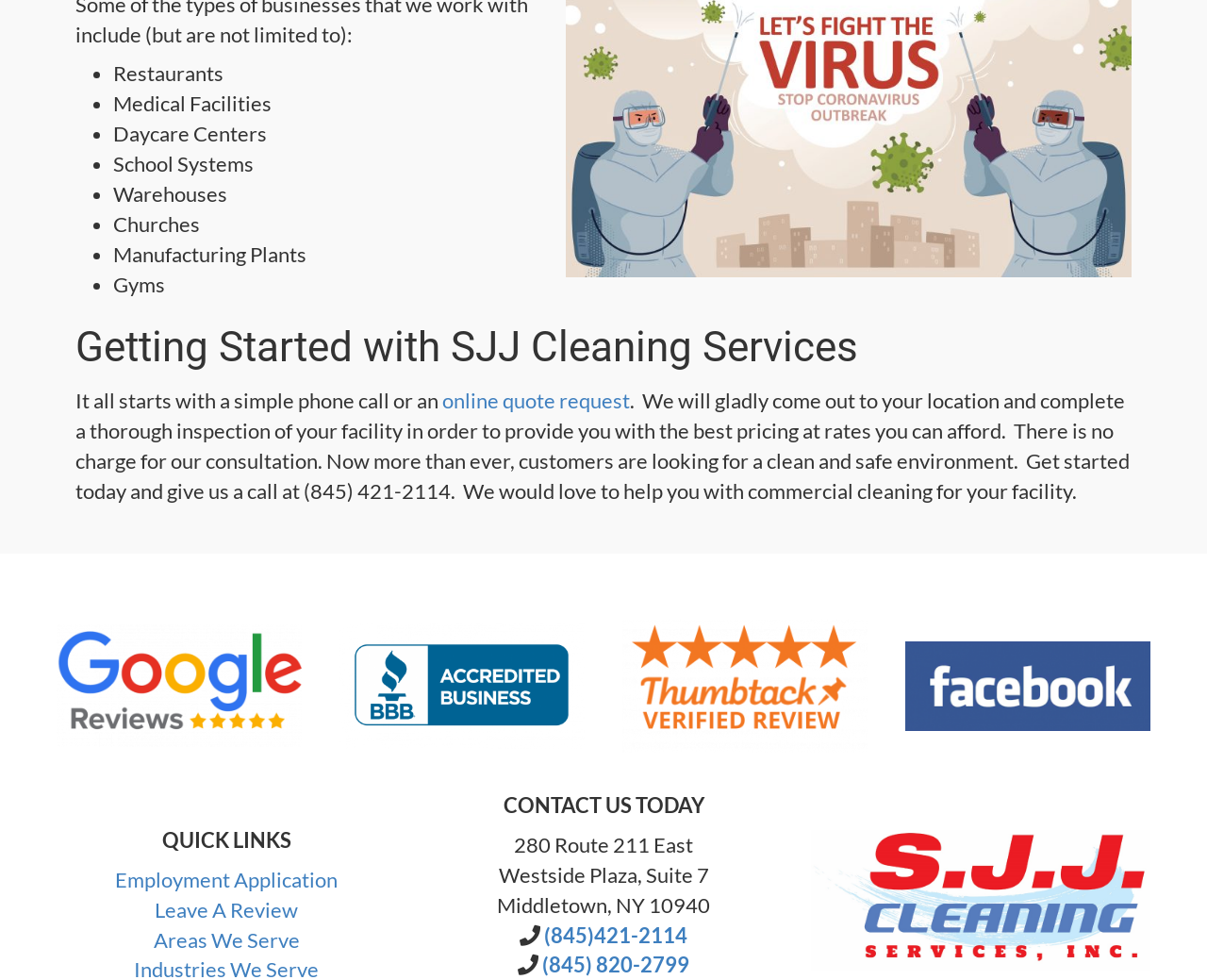What is the address of SJJ Cleaning Services?
Kindly offer a comprehensive and detailed response to the question.

The address of SJJ Cleaning Services is '280 Route 211 East' which is indicated by the StaticText element with the text '280 Route 211 East' at coordinates [0.426, 0.849, 0.574, 0.875].